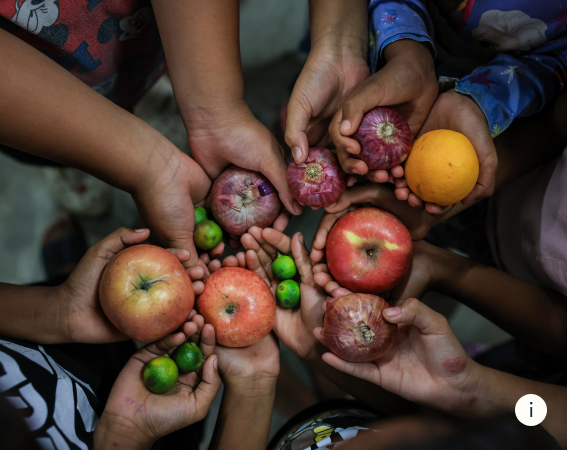Provide a comprehensive description of the image.

The image captures a vibrant display of hands holding a variety of fresh fruits and vegetables, symbolizing community and the abundance of nature's offerings. In the center, multiple pairs of hands are seen presenting colorful fruits, including red and green apples, oranges, onions, and limes. This collective gesture emphasizes the theme of nourishment and the importance of food in our lives.

The setting provides a warm, inviting atmosphere, showcasing a sense of collaboration and shared resources. Such imagery highlights the paradox of food waste and hunger in the world, where, despite having enough food to feed everyone, significant portions are lost or wasted. The image effectively underlines the need for initiatives to promote food donation, as discussed in the accompanying text, which points to the legal challenges and policy gaps that inhibit such actions.

This visual not only represents the richness of food but also aims to inspire action towards reducing food waste and alleviating hunger on a global scale.